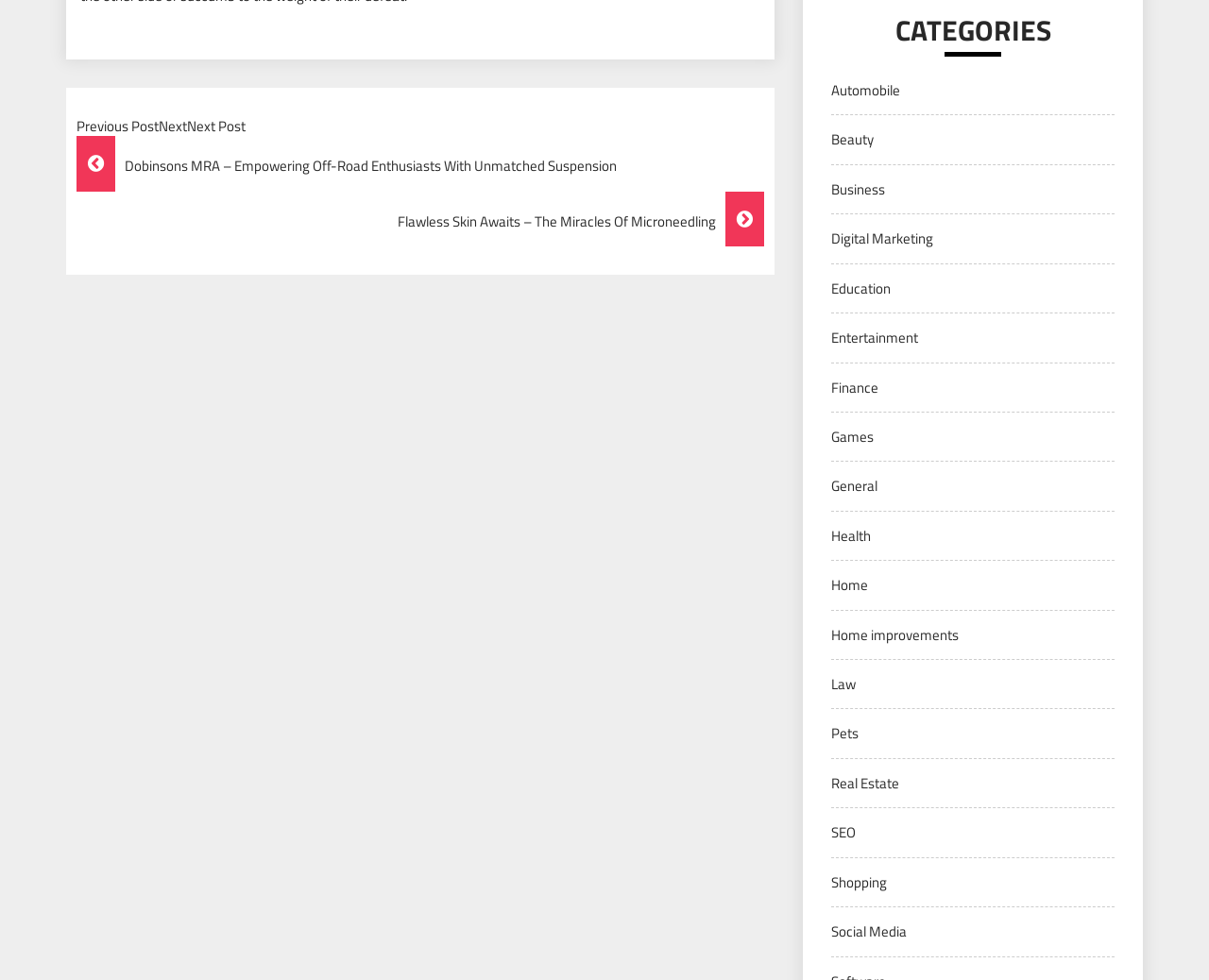Pinpoint the bounding box coordinates of the clickable element to carry out the following instruction: "View posts in the Automobile category."

[0.688, 0.081, 0.745, 0.103]